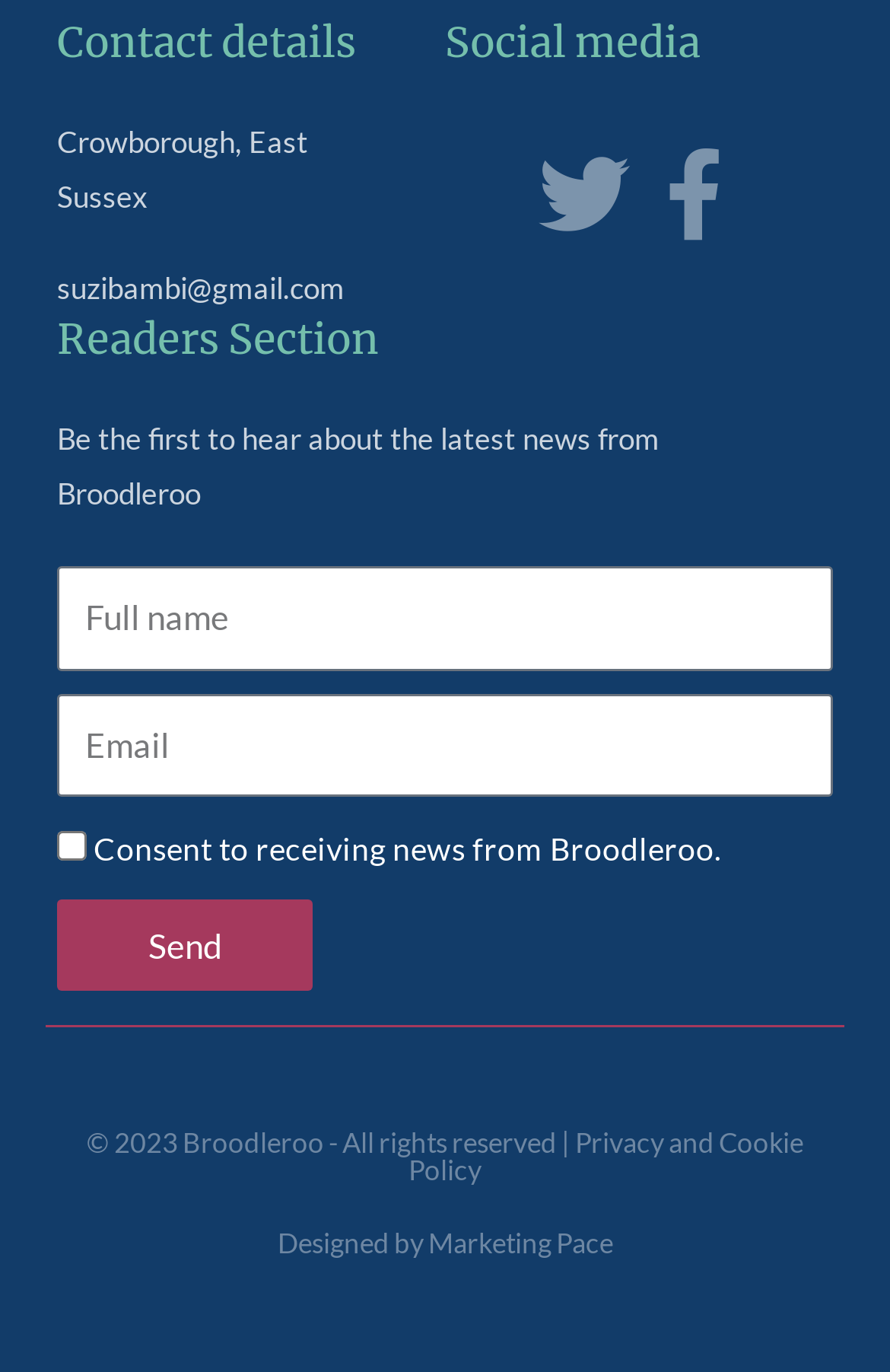Can you find the bounding box coordinates for the element to click on to achieve the instruction: "Enter full name"?

[0.064, 0.413, 0.936, 0.488]